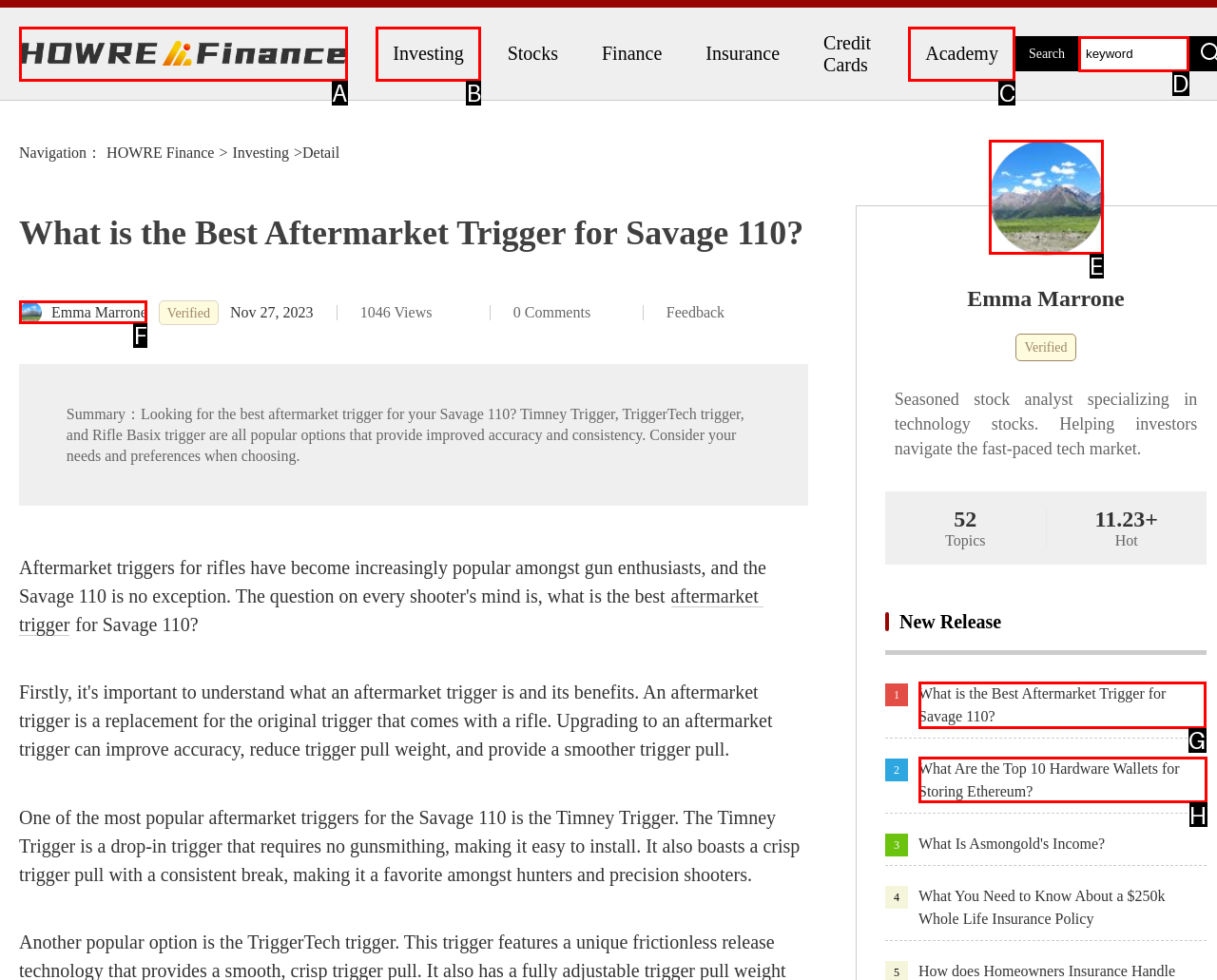Determine the letter of the element I should select to fulfill the following instruction: View the new release article. Just provide the letter.

G